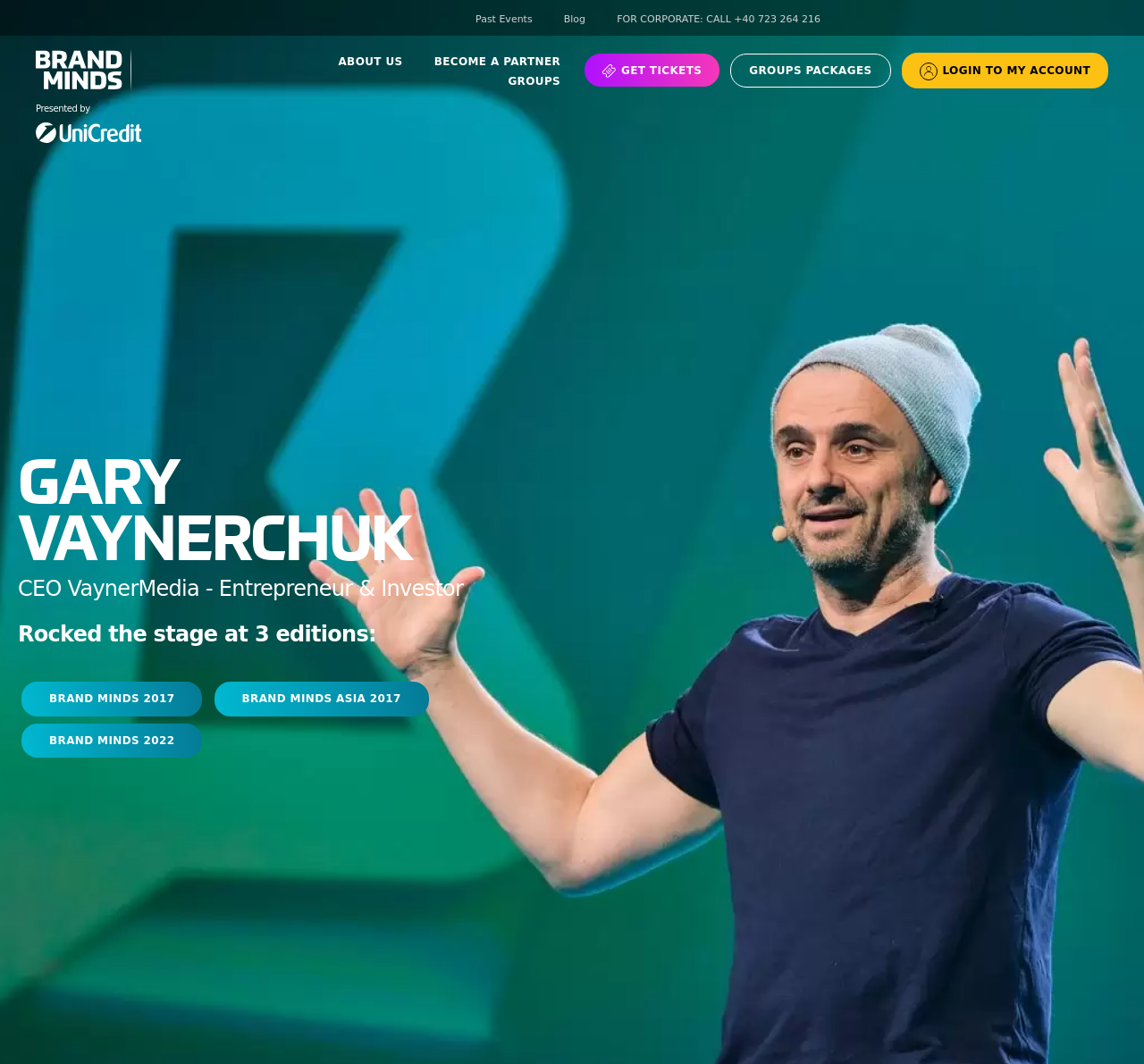Determine the bounding box coordinates for the UI element described. Format the coordinates as (top-left x, top-left y, bottom-right x, bottom-right y) and ensure all values are between 0 and 1. Element description: Groups

[0.444, 0.07, 0.49, 0.082]